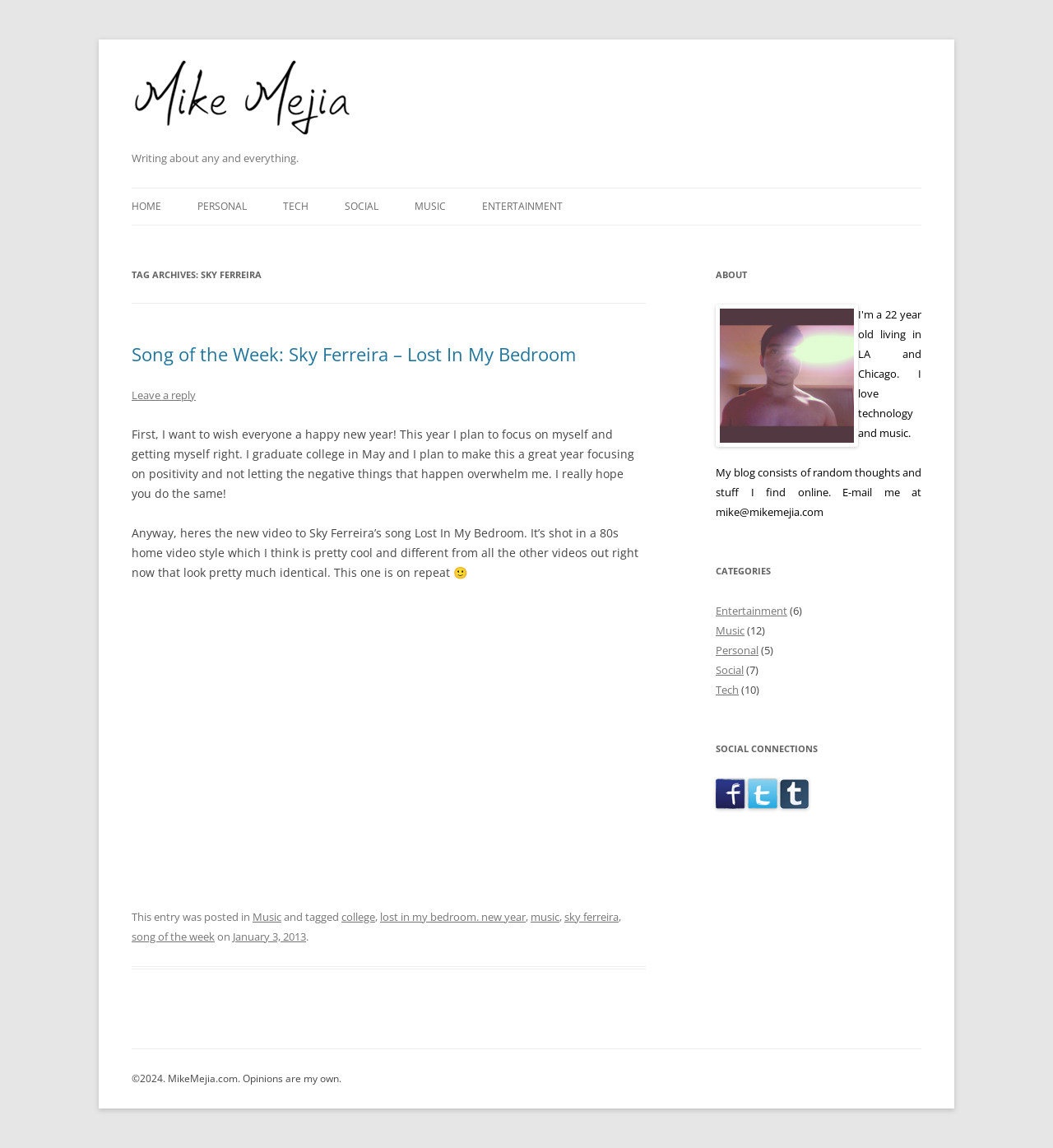Provide your answer to the question using just one word or phrase: What is the style of the music video mentioned in the blog post?

80s home video style